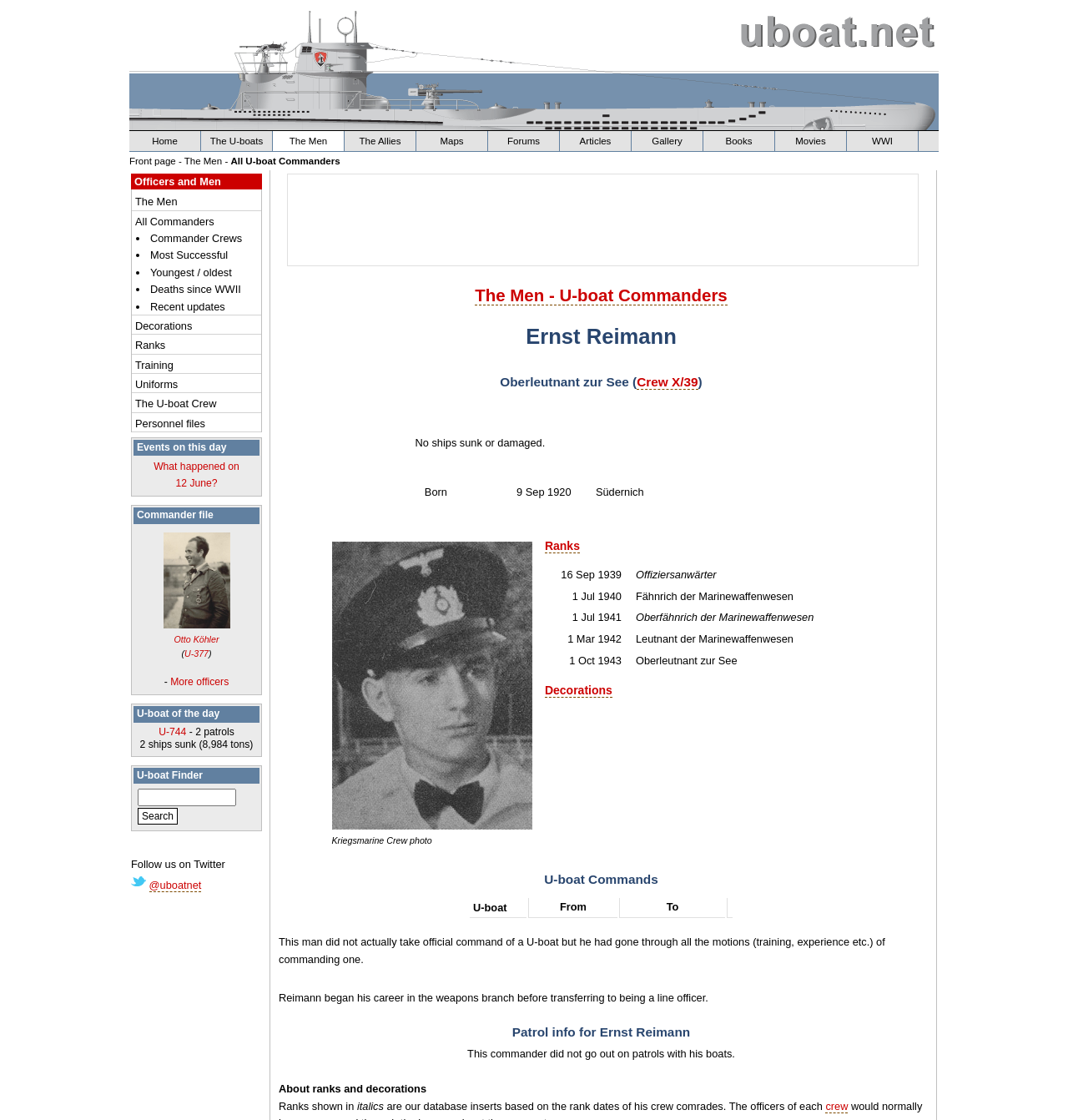Identify the bounding box coordinates necessary to click and complete the given instruction: "Explore the U-boat of the day".

[0.149, 0.648, 0.174, 0.659]